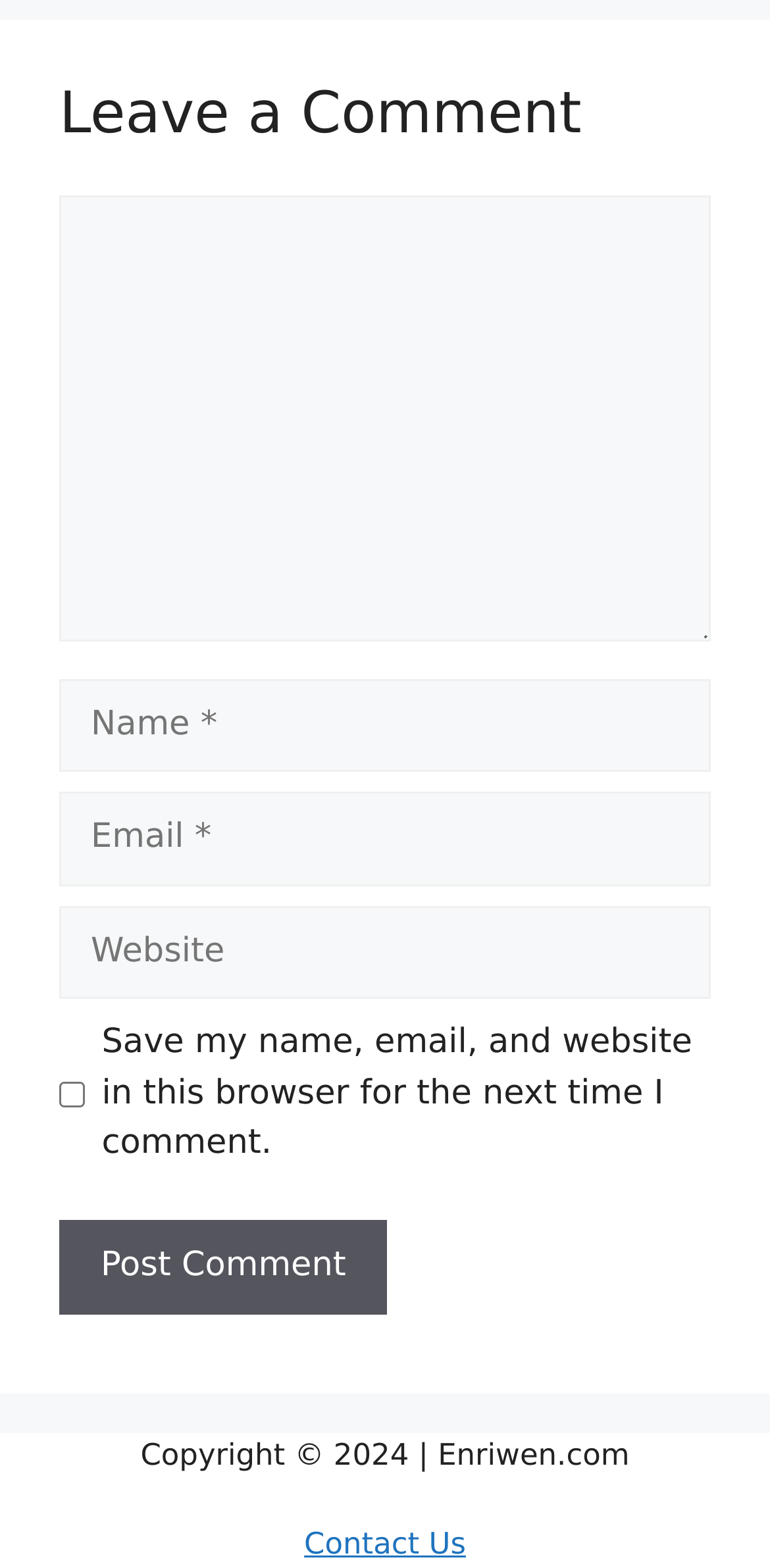Determine the bounding box coordinates of the UI element described below. Use the format (top-left x, top-left y, bottom-right x, bottom-right y) with floating point numbers between 0 and 1: Contact Us

[0.395, 0.973, 0.605, 0.995]